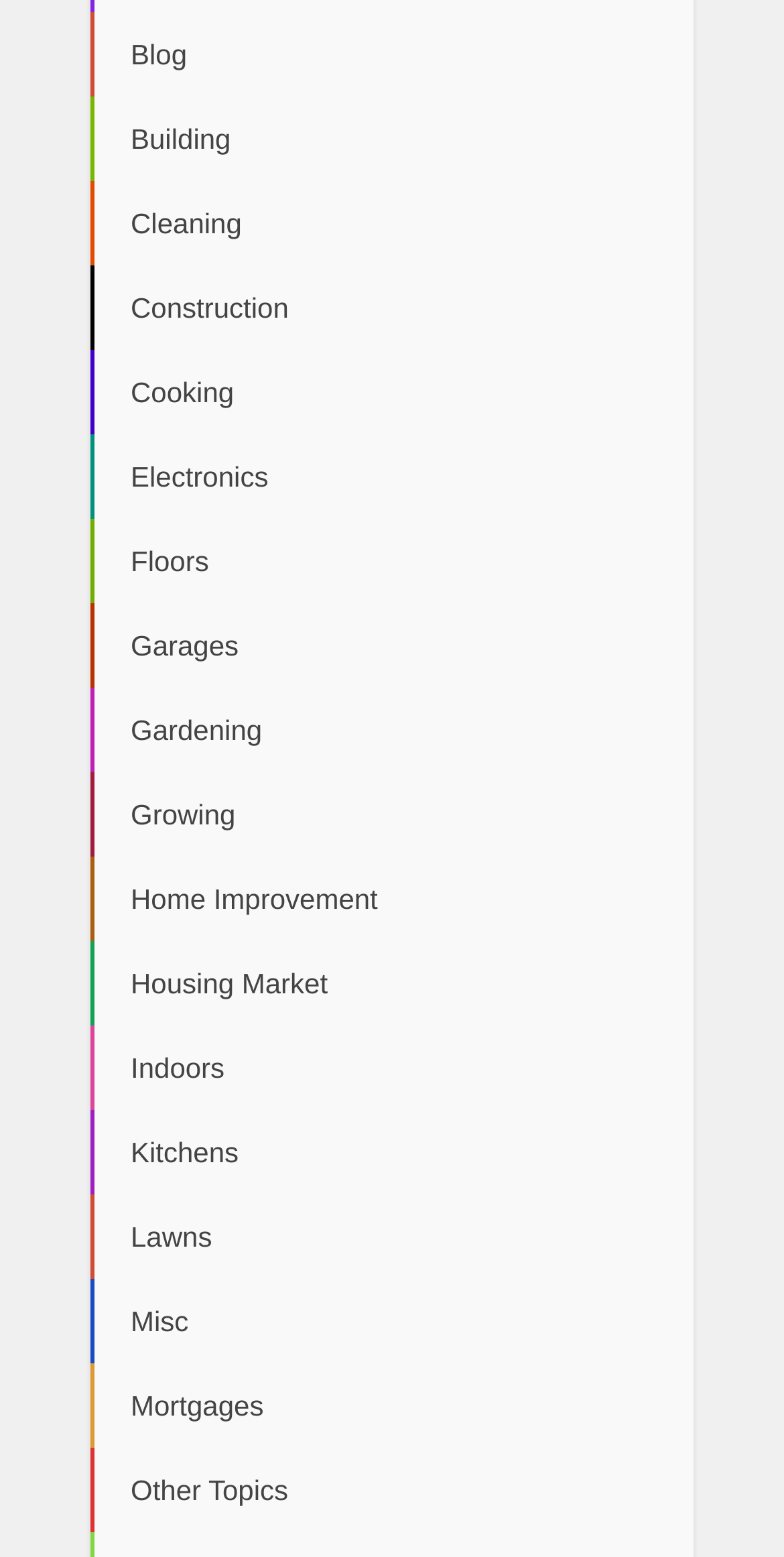What is the last category listed?
Using the image as a reference, give a one-word or short phrase answer.

Other Topics